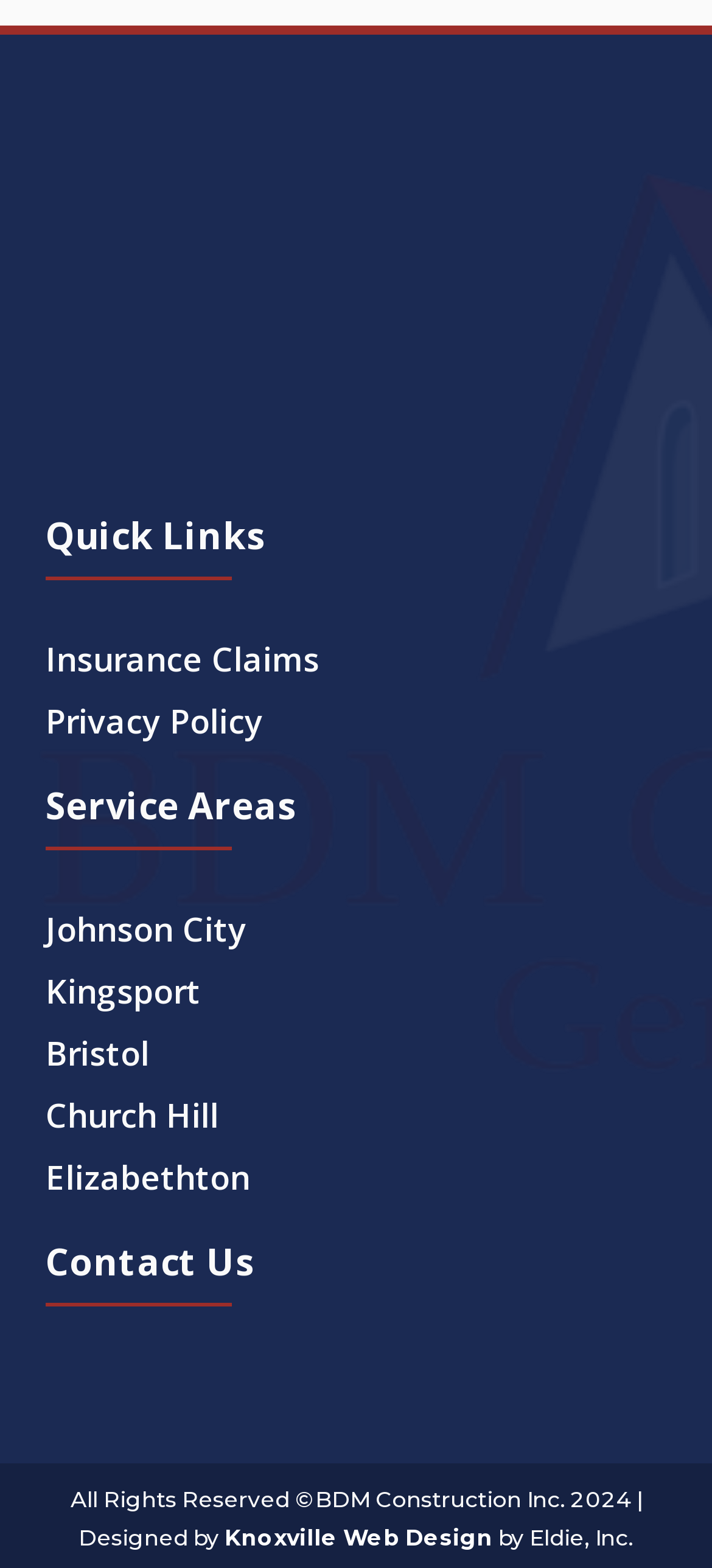Identify the bounding box coordinates of the area that should be clicked in order to complete the given instruction: "Visit Knoxville Web Design". The bounding box coordinates should be four float numbers between 0 and 1, i.e., [left, top, right, bottom].

[0.315, 0.972, 0.692, 0.989]